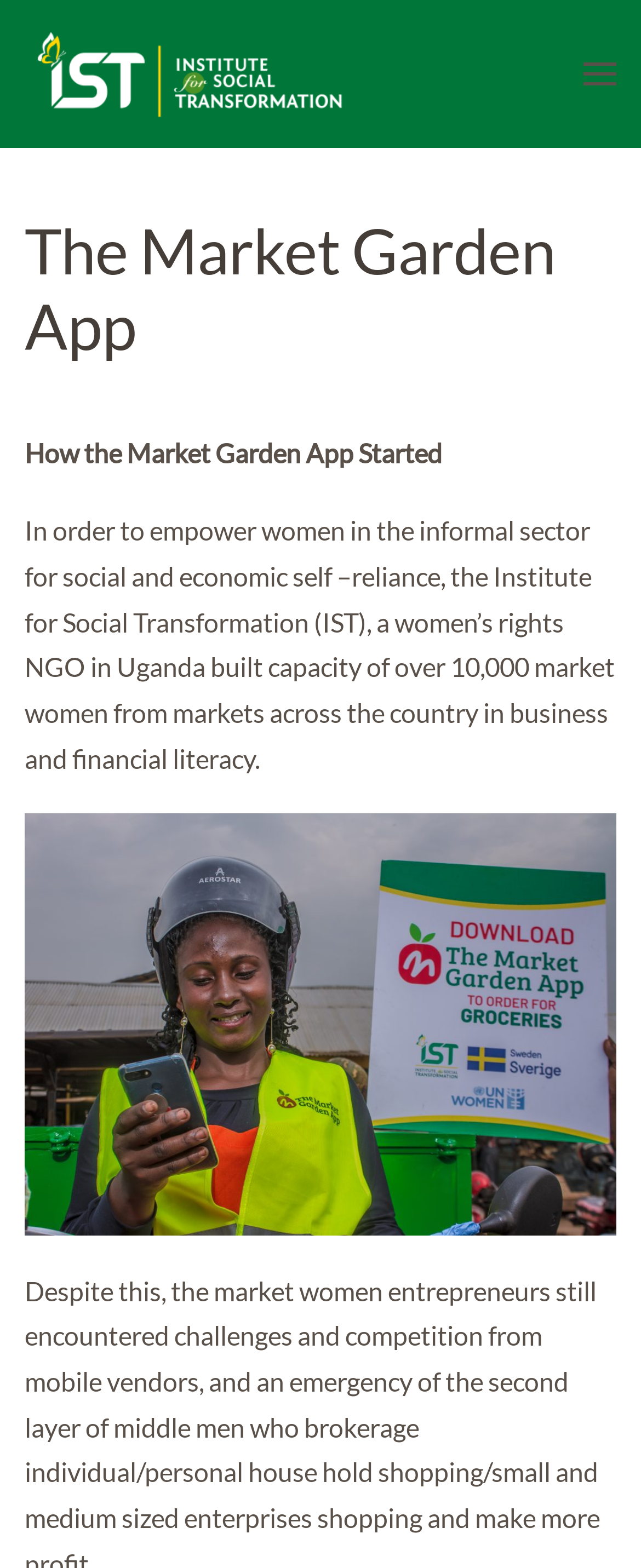Provide your answer in a single word or phrase: 
What is the purpose of the Market Garden App?

Empower women in informal sector